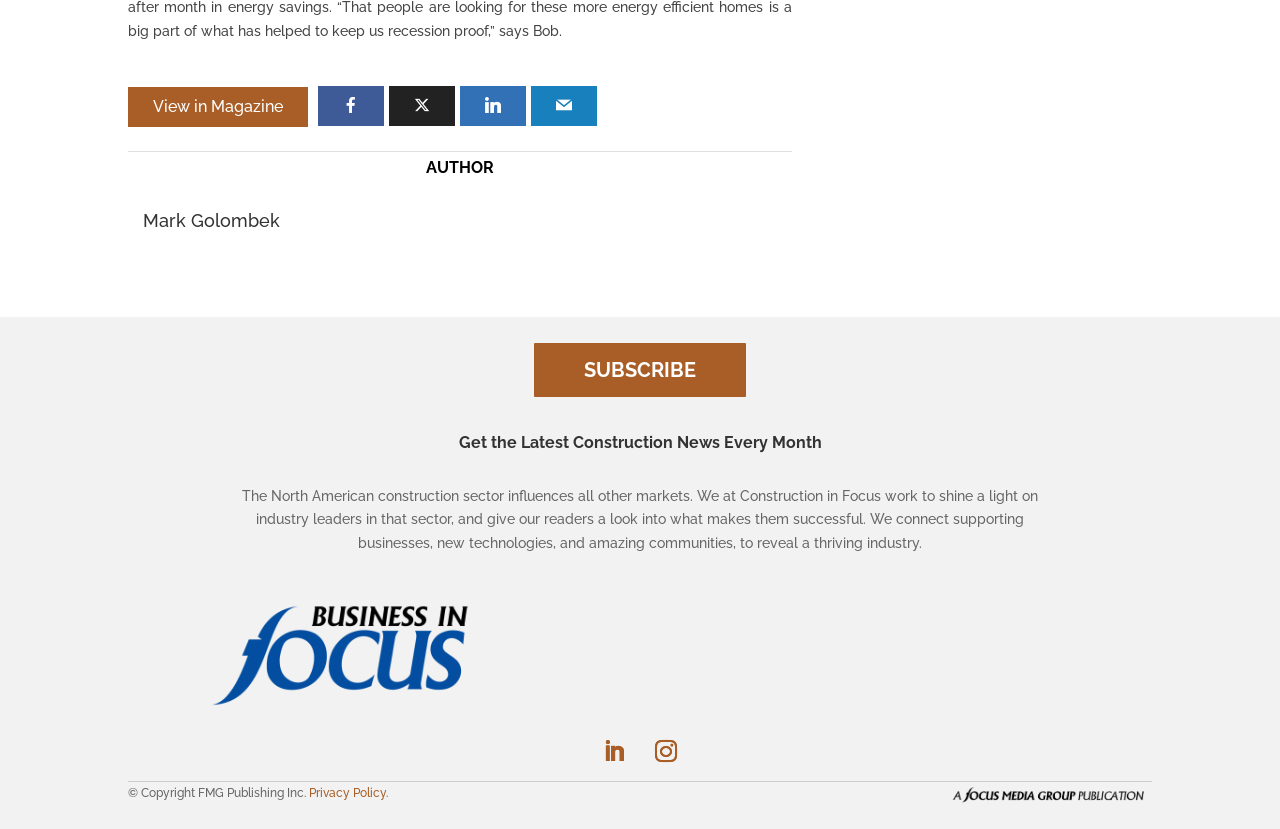How many social media links are there? Please answer the question using a single word or phrase based on the image.

5